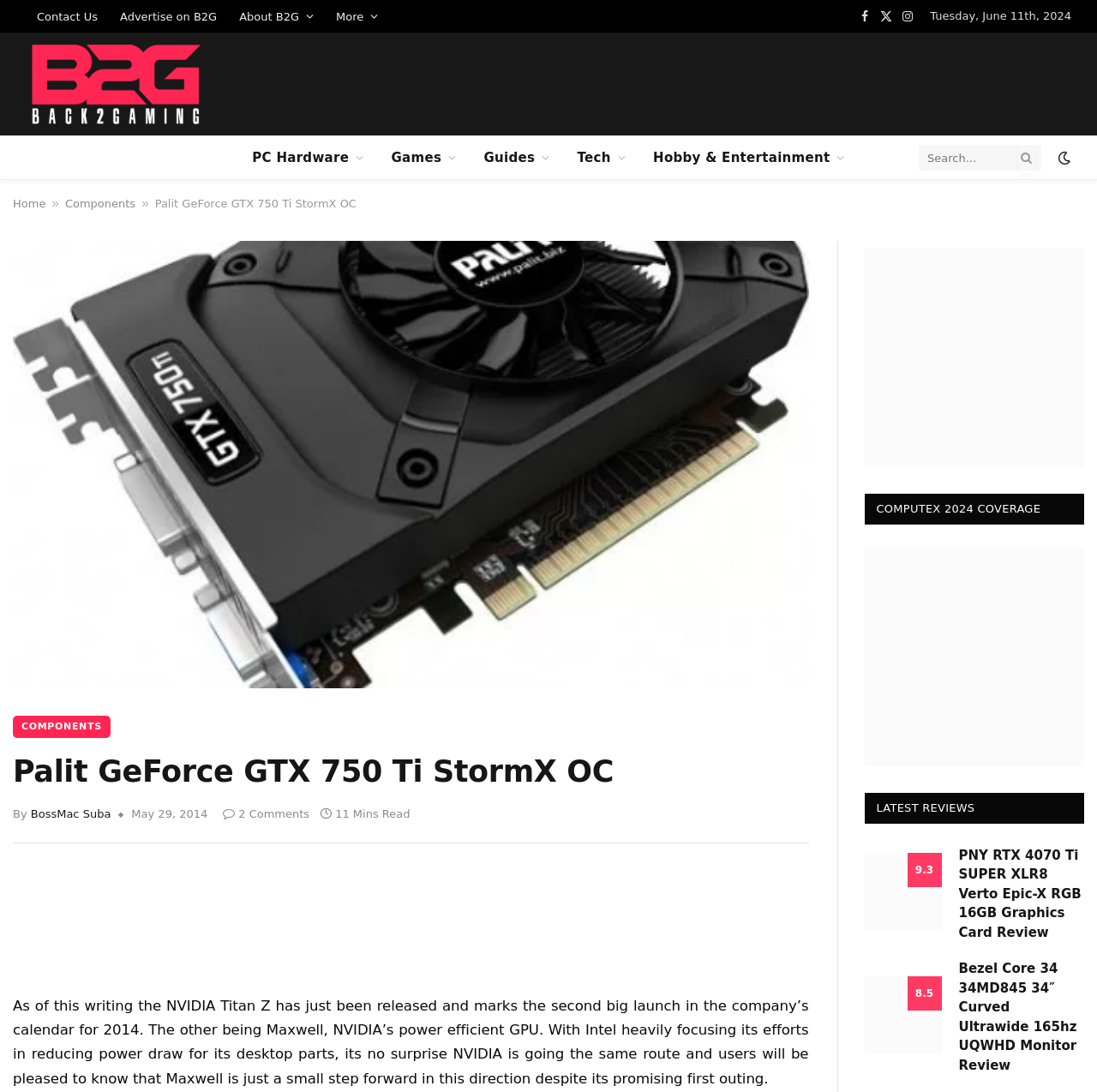Please specify the bounding box coordinates for the clickable region that will help you carry out the instruction: "Explore Jobs".

None